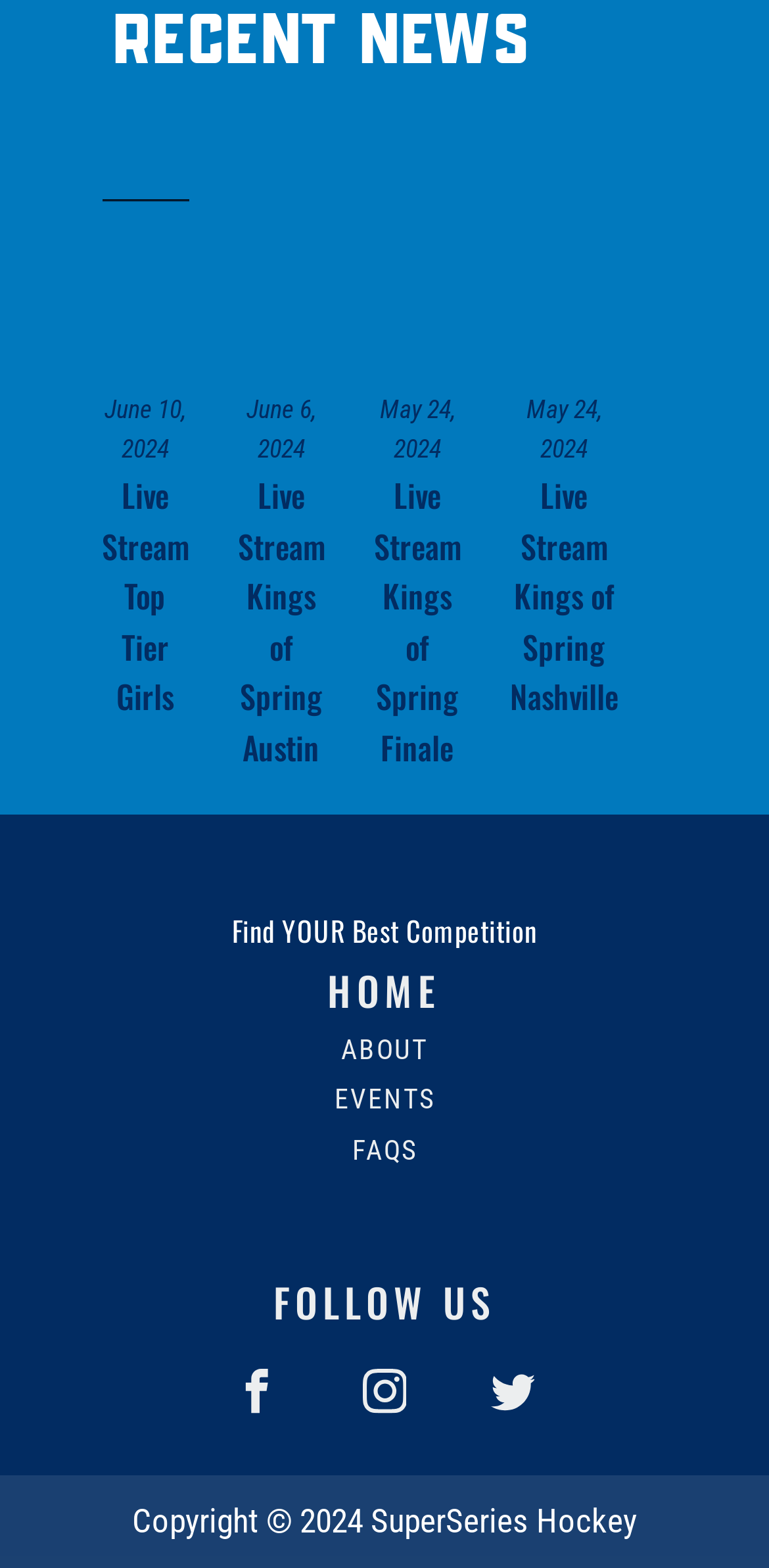Kindly determine the bounding box coordinates for the area that needs to be clicked to execute this instruction: "click the search button".

None